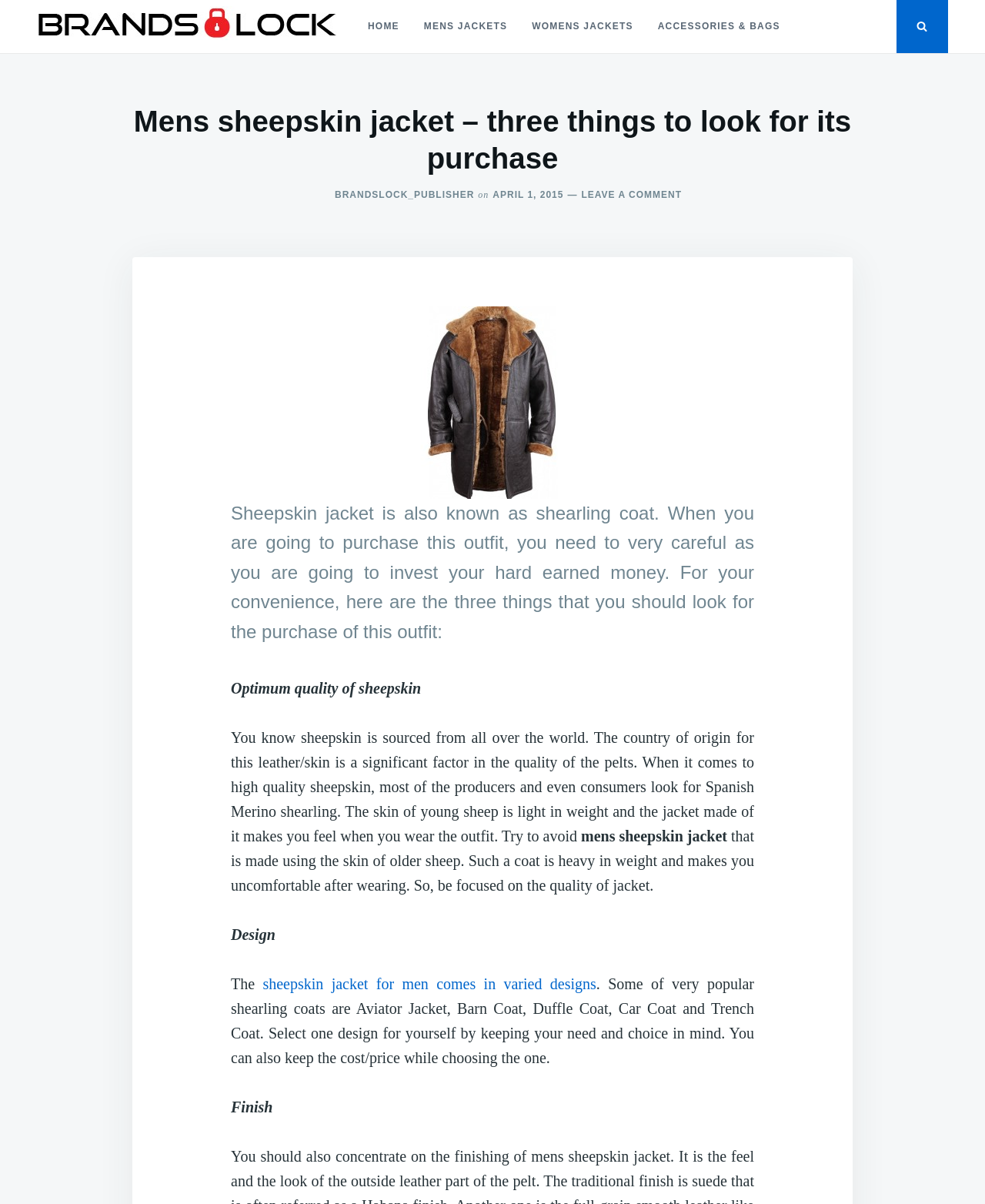Generate a thorough explanation of the webpage's elements.

The webpage is about mens sheepskin jackets, specifically discussing three things to look for when purchasing one. At the top, there is a search bar with a search button and a logo on the left. Below the search bar, there are navigation links to different sections of the website, including "HOME", "MENS JACKETS", "WOMENS JACKETS", and "ACCESSORIES & BAGS".

The main content of the webpage is divided into sections, starting with a heading that reads "Mens sheepskin jacket – three things to look for its purchase". Below the heading, there are links to the publisher and the date of publication. 

The first section discusses the importance of optimum quality of sheepskin, explaining that the country of origin and the age of the sheep affect the quality of the jacket. There is an image of a mens shearling sheepskin duffle coat on the right side of this section.

The second section is about design, mentioning that sheepskin jackets come in various designs such as Aviator Jacket, Barn Coat, Duffle Coat, Car Coat, and Trench Coat. The user is advised to choose a design based on their needs and preferences.

The third section is about the finish of the jacket, but the specific details are not provided. Throughout the webpage, there are several paragraphs of text explaining the importance of these three factors when purchasing a mens sheepskin jacket.